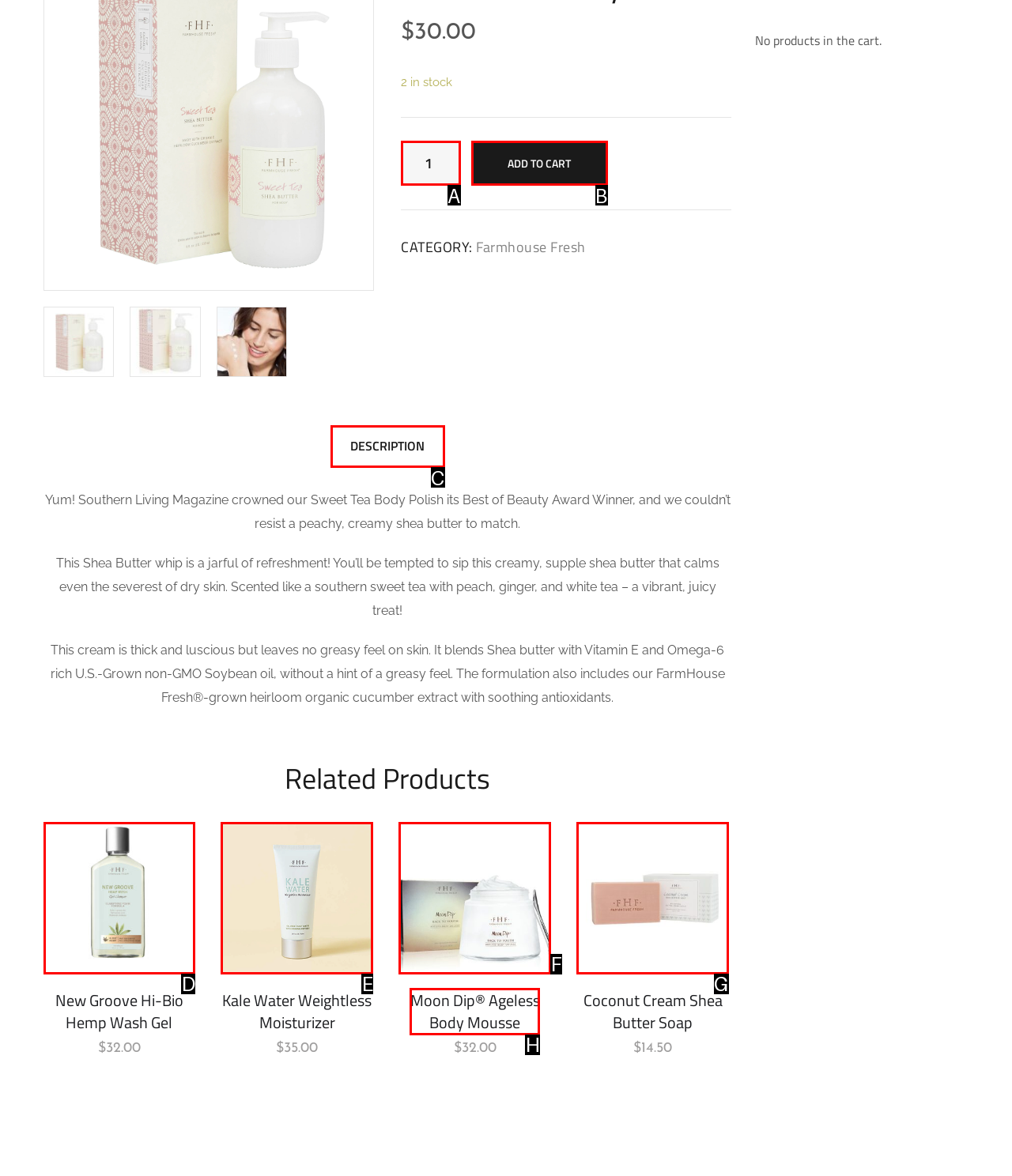Pick the HTML element that corresponds to the description: Description
Answer with the letter of the correct option from the given choices directly.

C